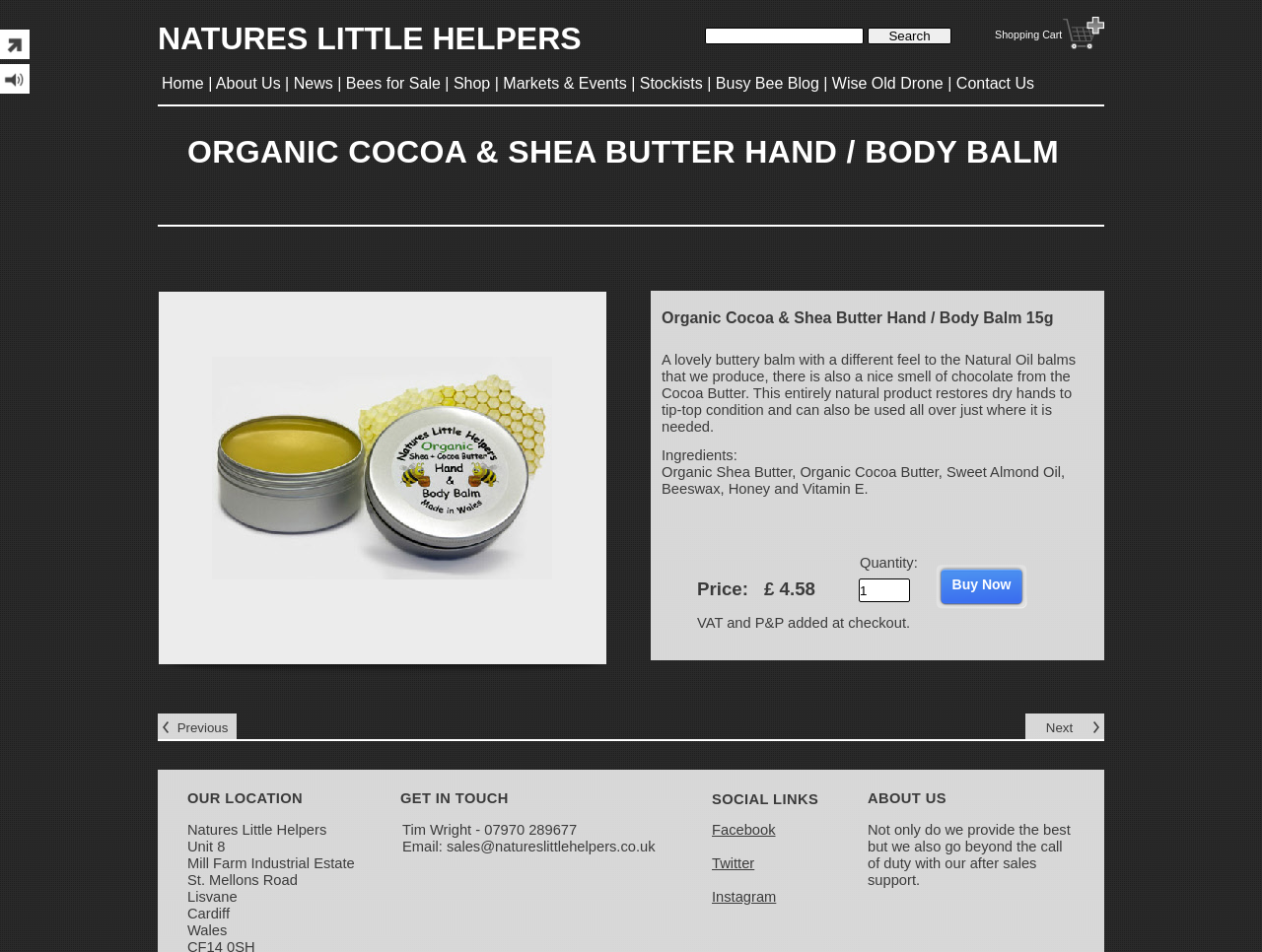Locate the bounding box coordinates of the element that should be clicked to fulfill the instruction: "View product details".

[0.524, 0.324, 0.866, 0.345]